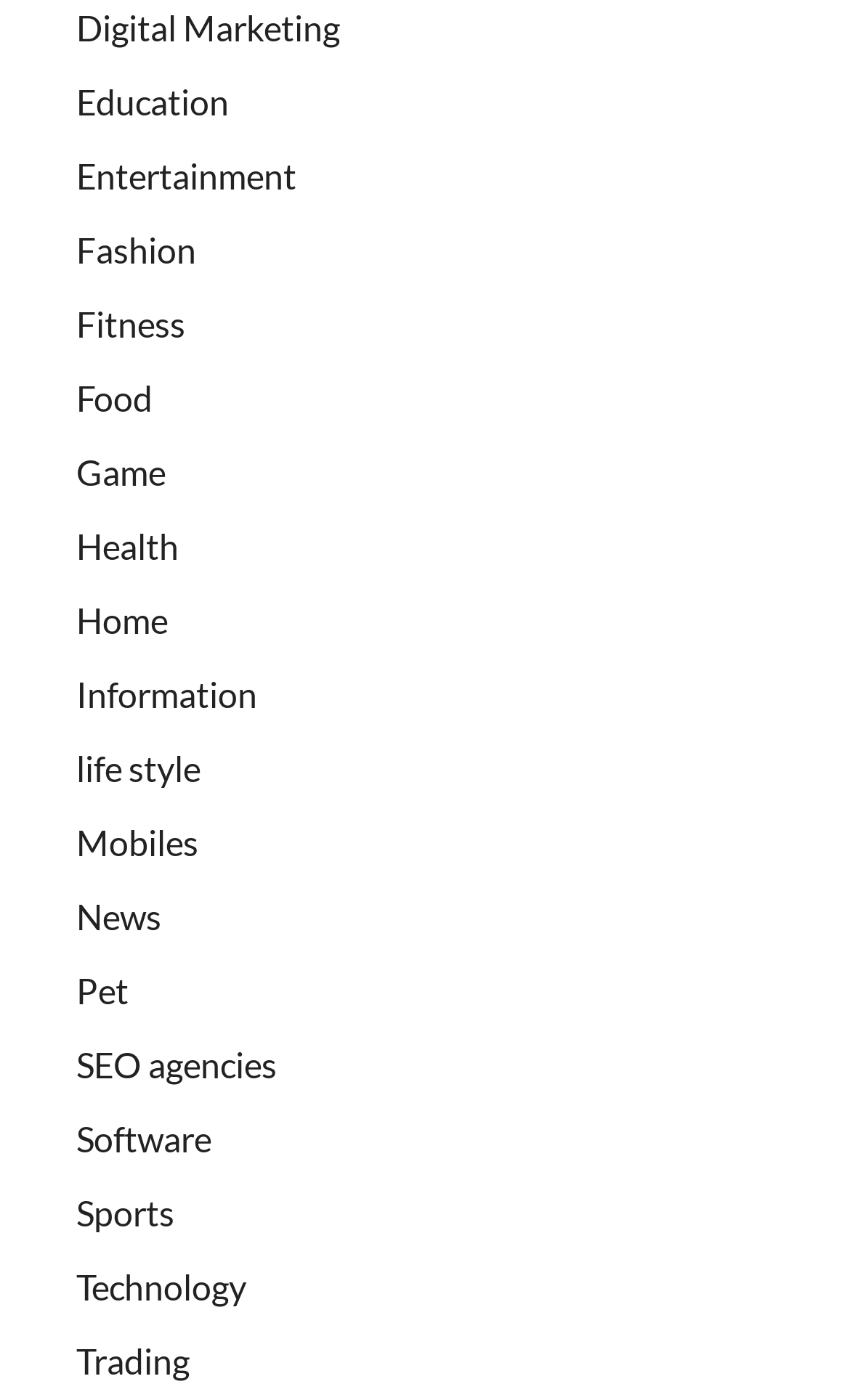What are the main categories on this webpage?
Answer the question with as much detail as you can, using the image as a reference.

By looking at the links on the webpage, I can see that there are multiple categories listed, including Digital Marketing, Education, Entertainment, and many more. These categories seem to be the main topics that the webpage is organized around.